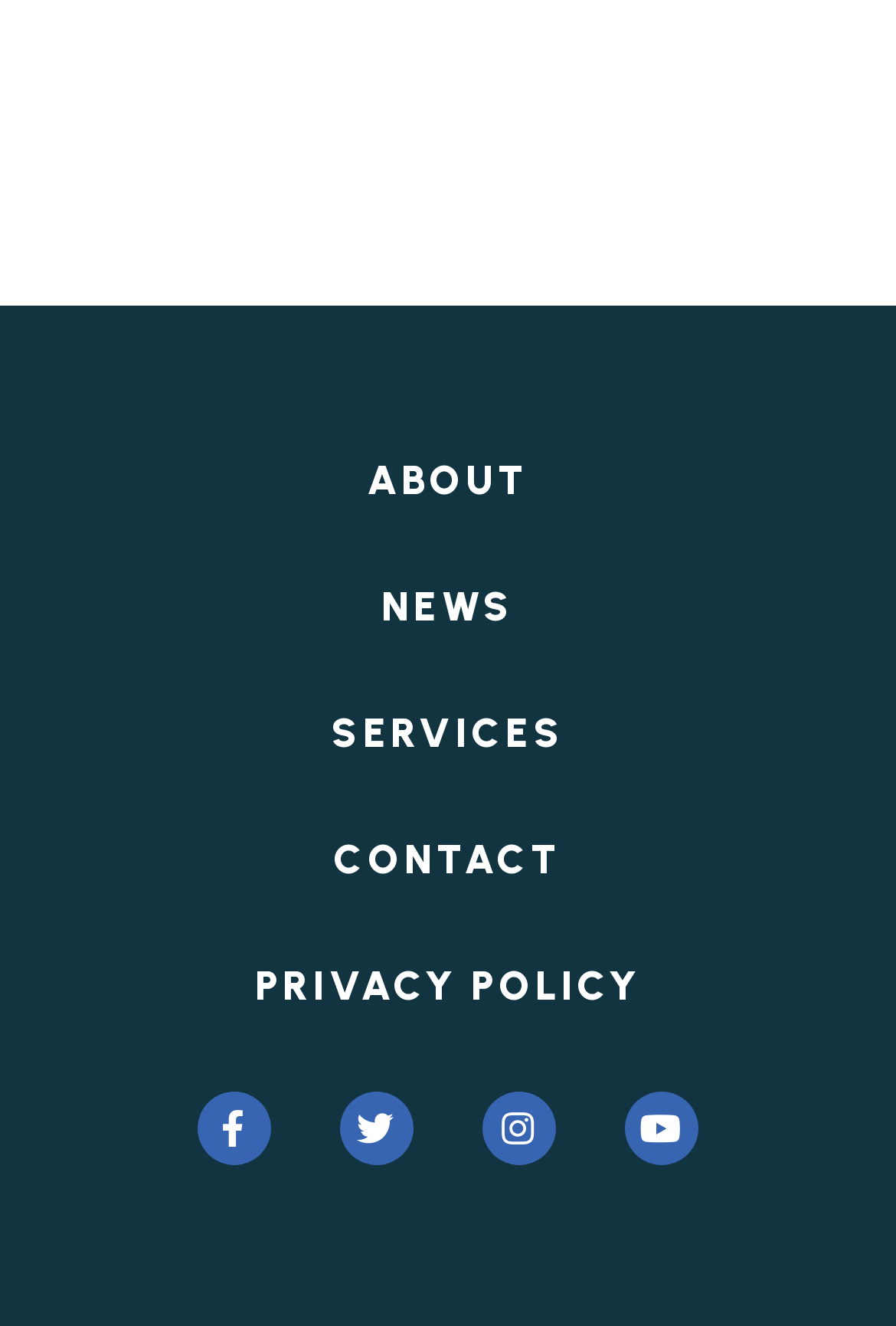What are the main navigation links on the webpage?
Look at the image and answer the question using a single word or phrase.

ABOUT, NEWS, SERVICES, CONTACT, PRIVACY POLICY